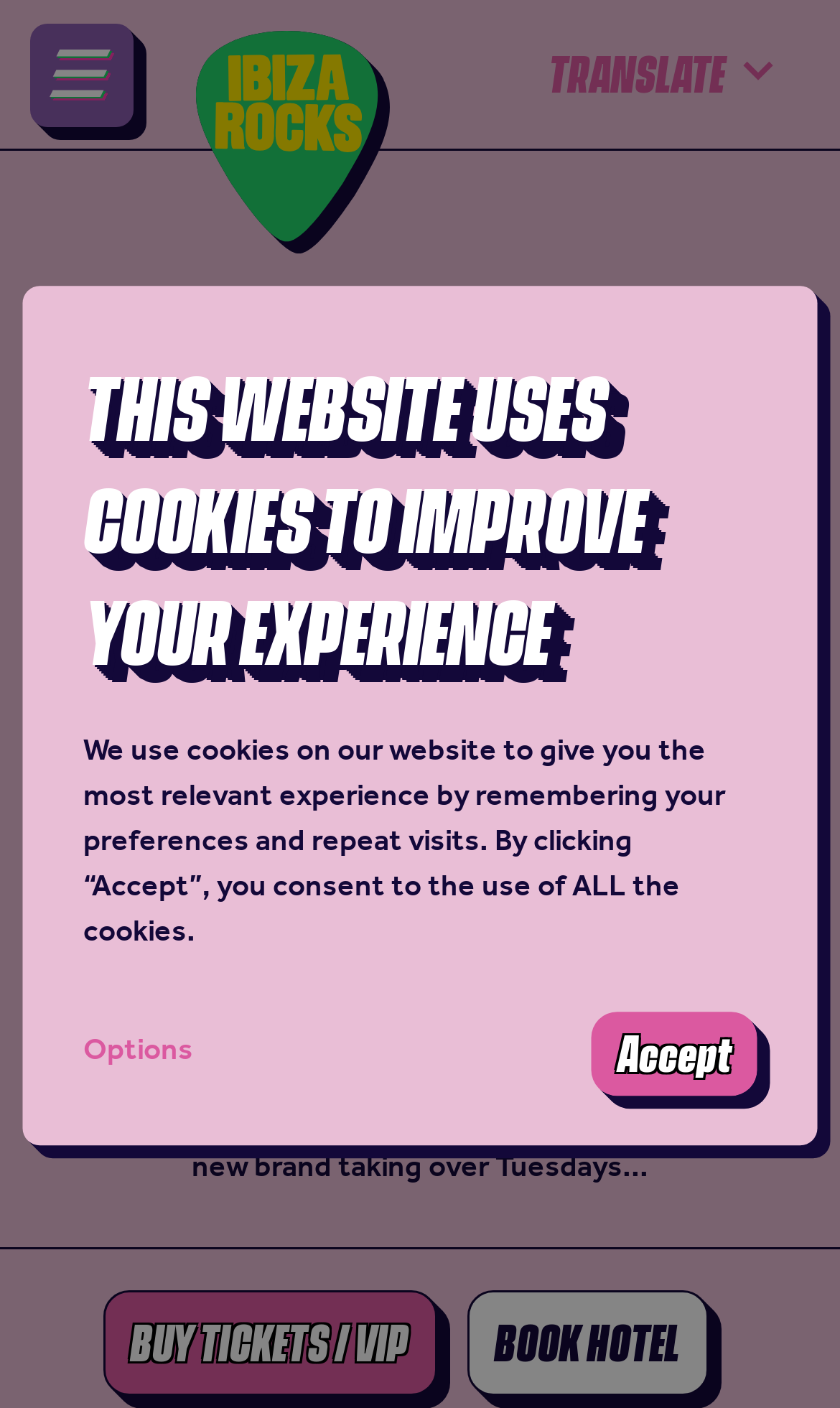Using details from the image, please answer the following question comprehensively:
What is the date mentioned in the webpage?

The date mentioned in the webpage is 14th February 2024, which is stated in the heading below the main title of the webpage.